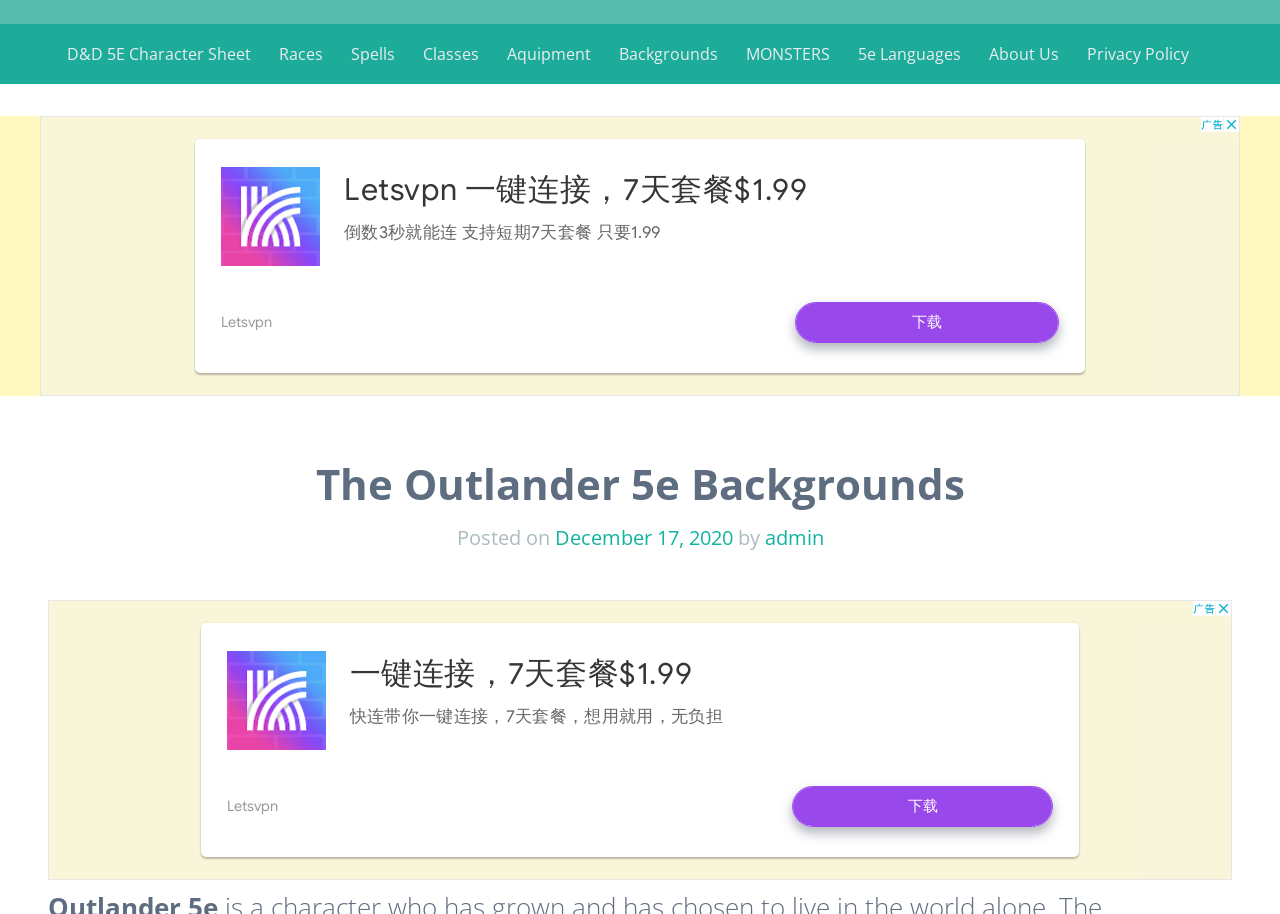Please identify the bounding box coordinates of the area that needs to be clicked to fulfill the following instruction: "Click on Contact."

None